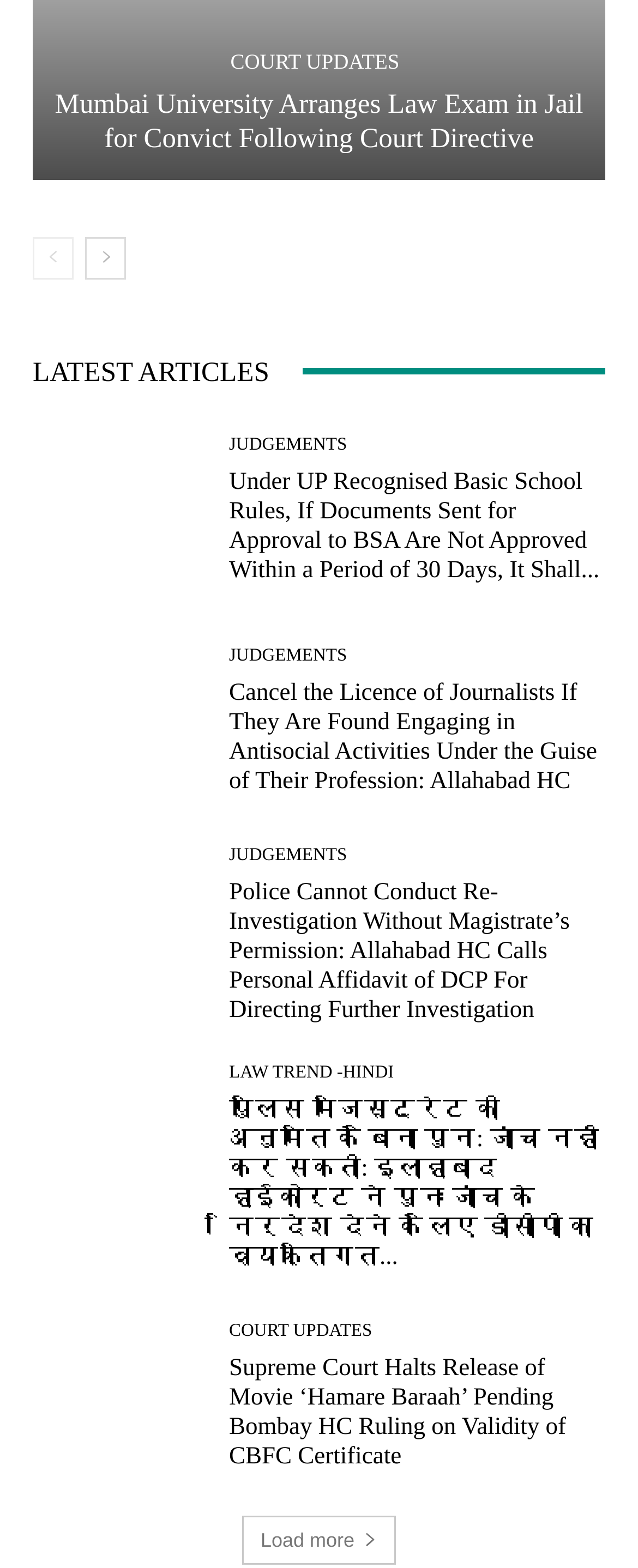Identify the bounding box coordinates of the clickable region to carry out the given instruction: "Load more articles".

[0.38, 0.967, 0.62, 0.998]